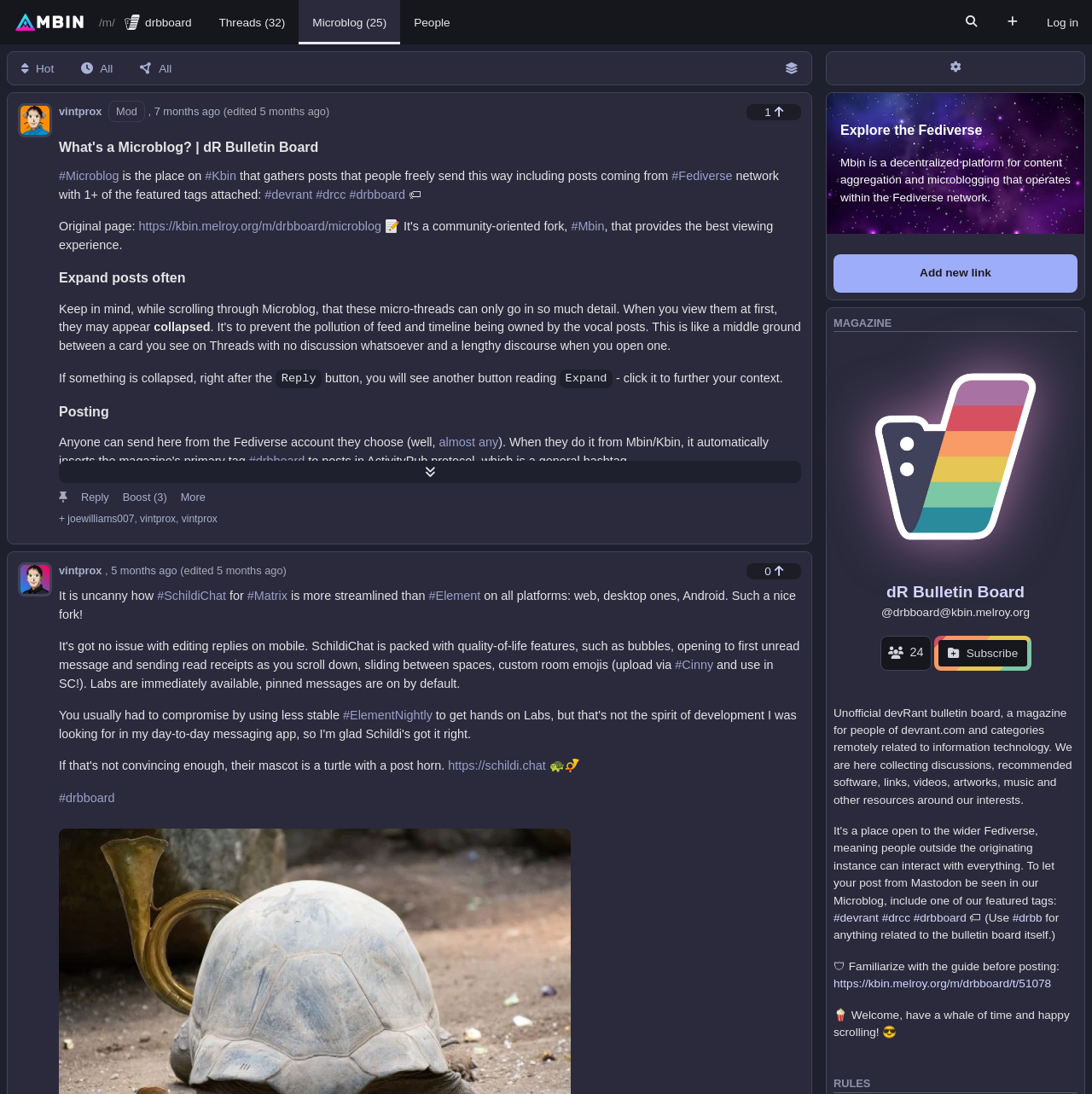From the given element description: "7 months ago", find the bounding box for the UI element. Provide the coordinates as four float numbers between 0 and 1, in the order [left, top, right, bottom].

[0.141, 0.096, 0.202, 0.108]